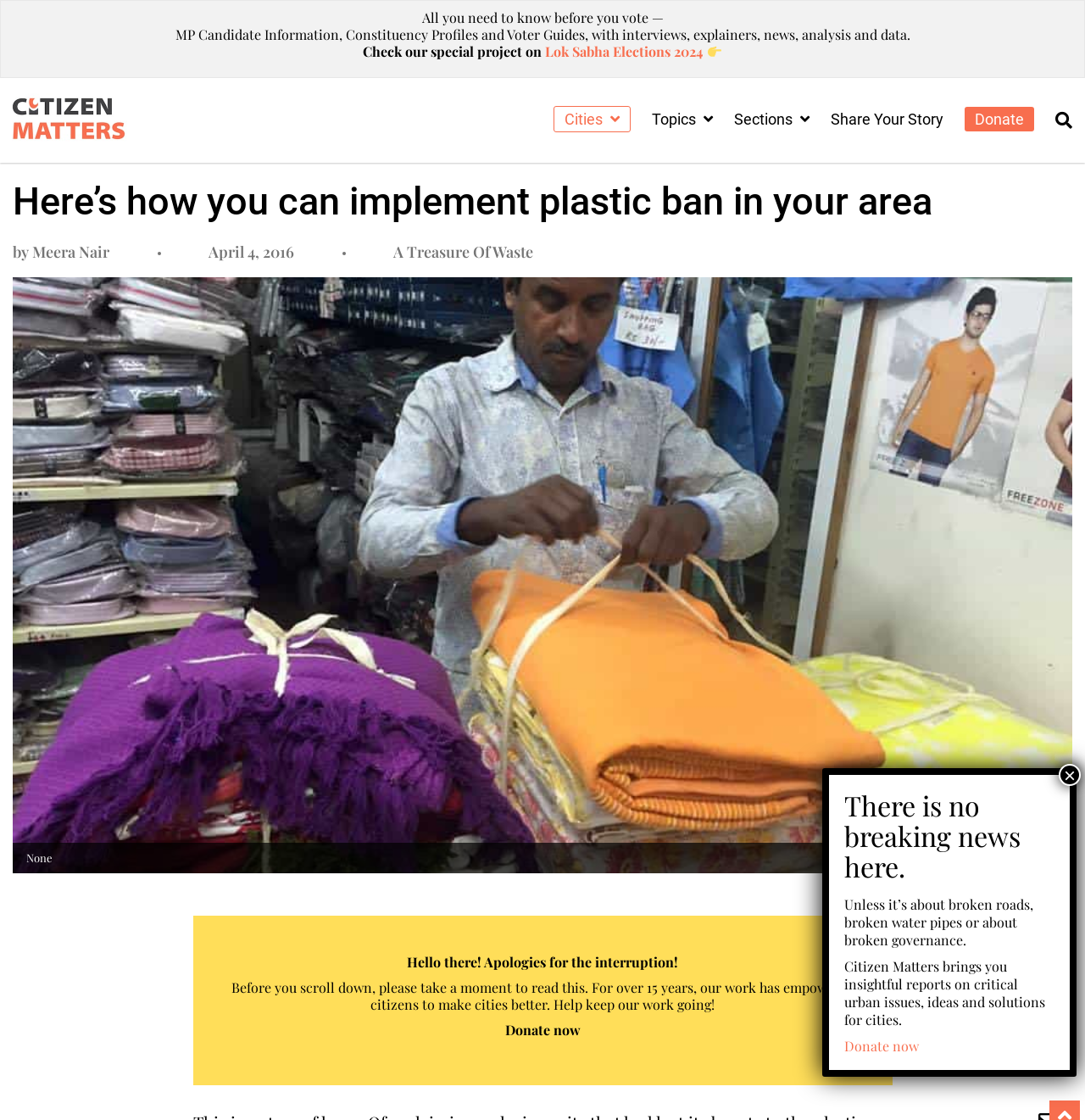Show the bounding box coordinates of the element that should be clicked to complete the task: "Click the 'Search' button".

[0.973, 0.099, 0.988, 0.116]